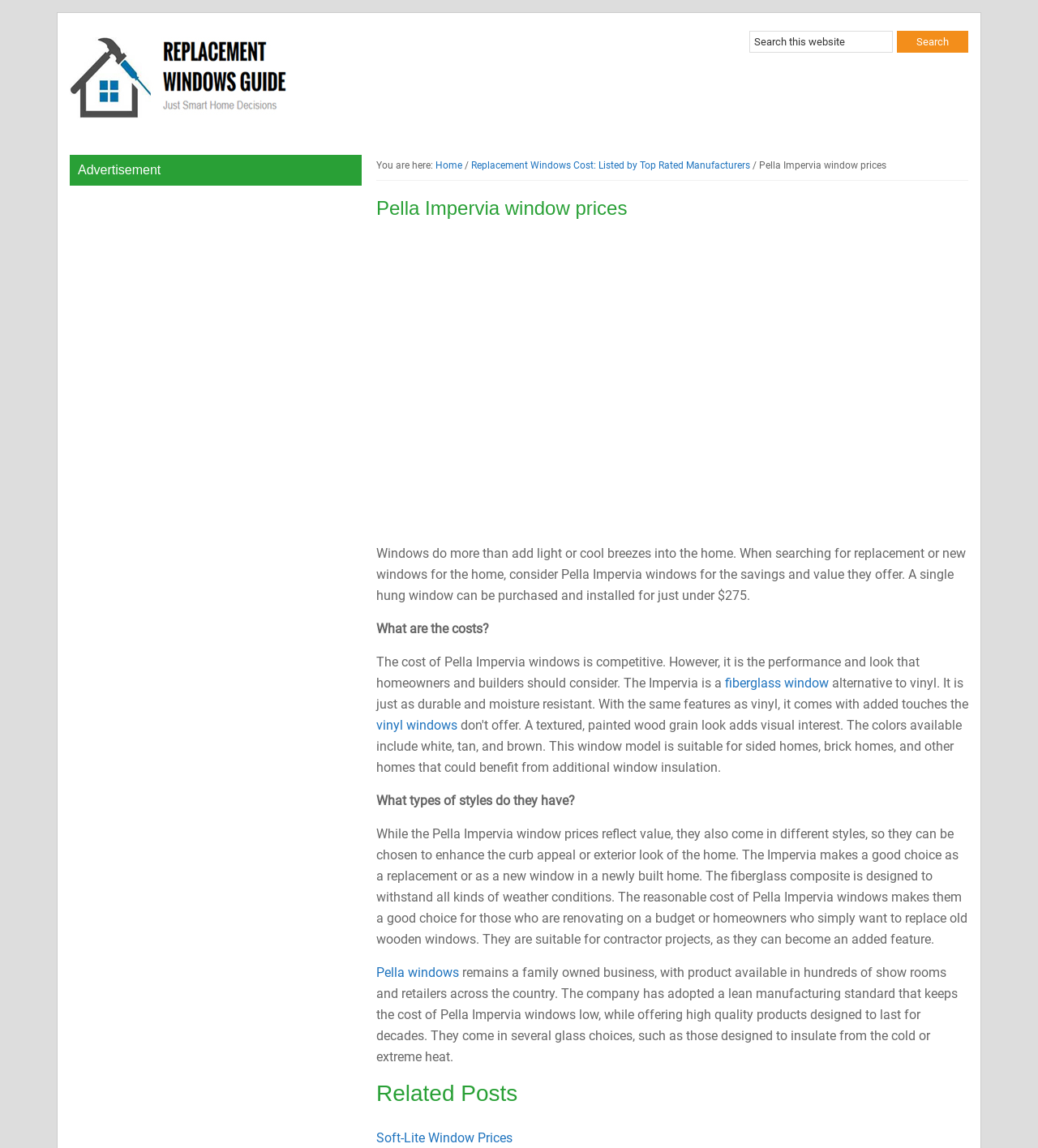Please locate the bounding box coordinates of the region I need to click to follow this instruction: "Click on 'Home'".

[0.42, 0.139, 0.445, 0.149]